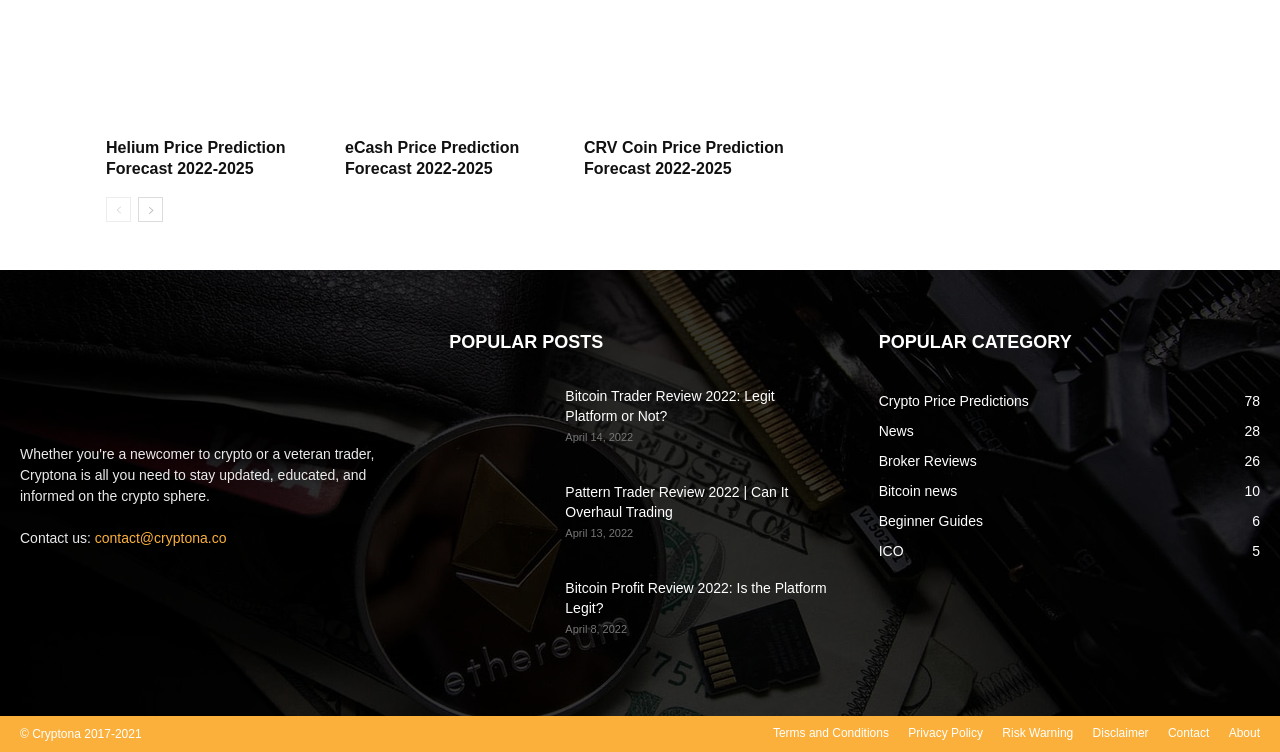Kindly provide the bounding box coordinates of the section you need to click on to fulfill the given instruction: "View the 'Crypto Price Predictions' category".

[0.686, 0.522, 0.804, 0.543]